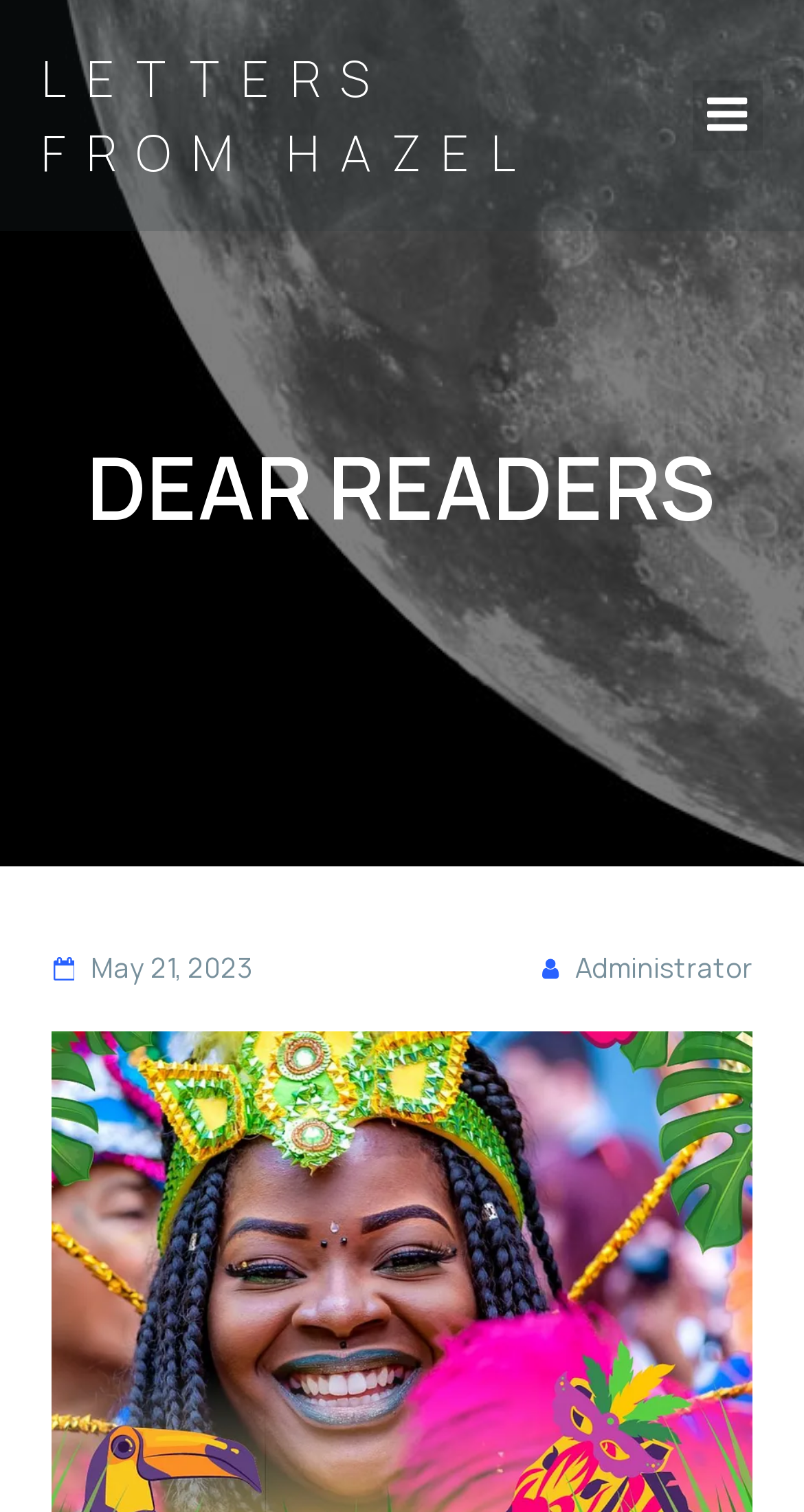What is the name of the letter collection?
We need a detailed and meticulous answer to the question.

The name of the letter collection can be inferred from the link 'LETTERS FROM HAZEL' at the top of the page, which suggests that the webpage is about a collection of letters from someone named Hazel.